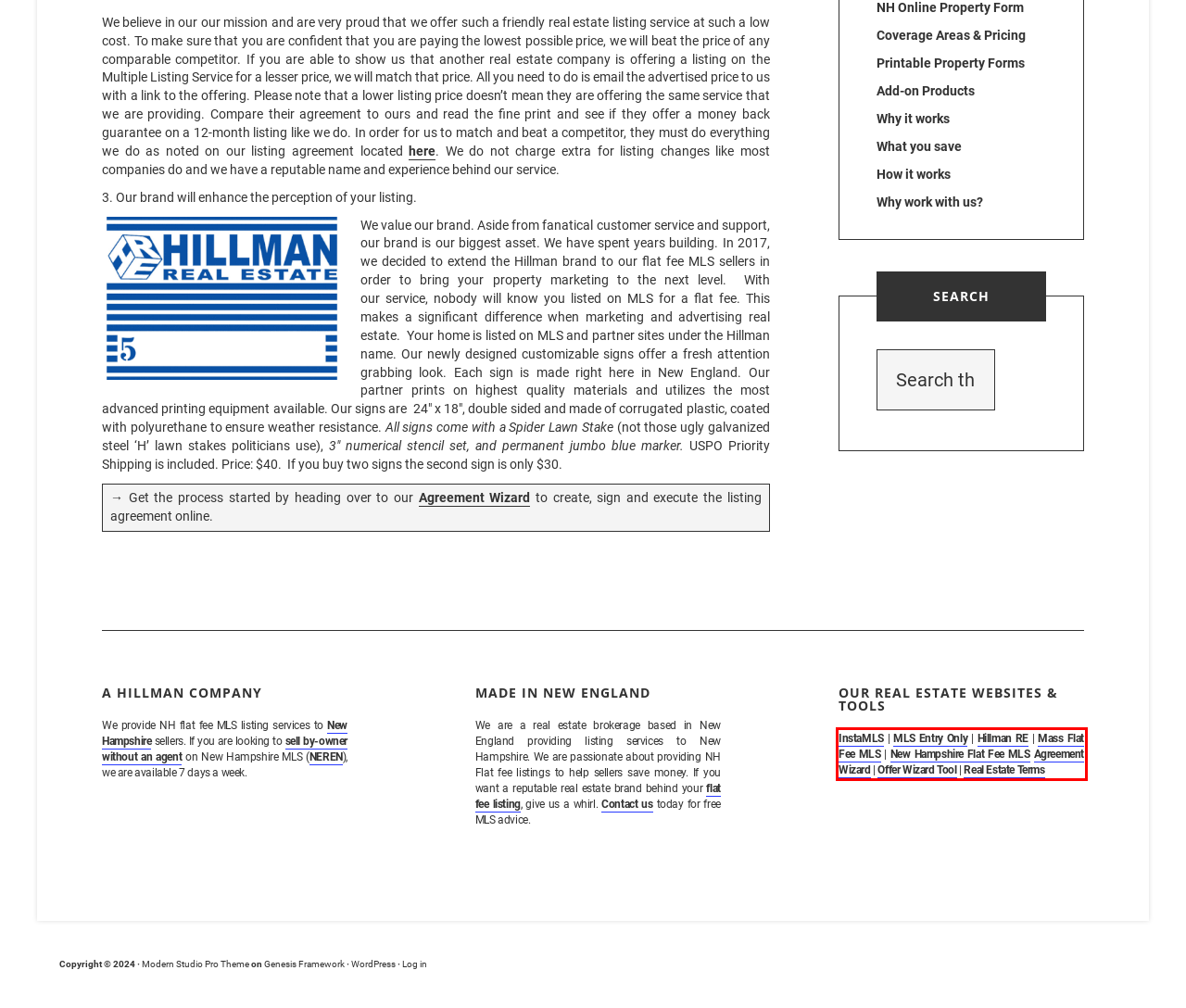Look at the webpage screenshot and recognize the text inside the red bounding box.

InstaMLS | MLS Entry Only | Hillman RE | Mass Flat Fee MLS | New Hampshire Flat Fee MLS Agreement Wizard | Offer Wizard Tool | Real Estate Terms